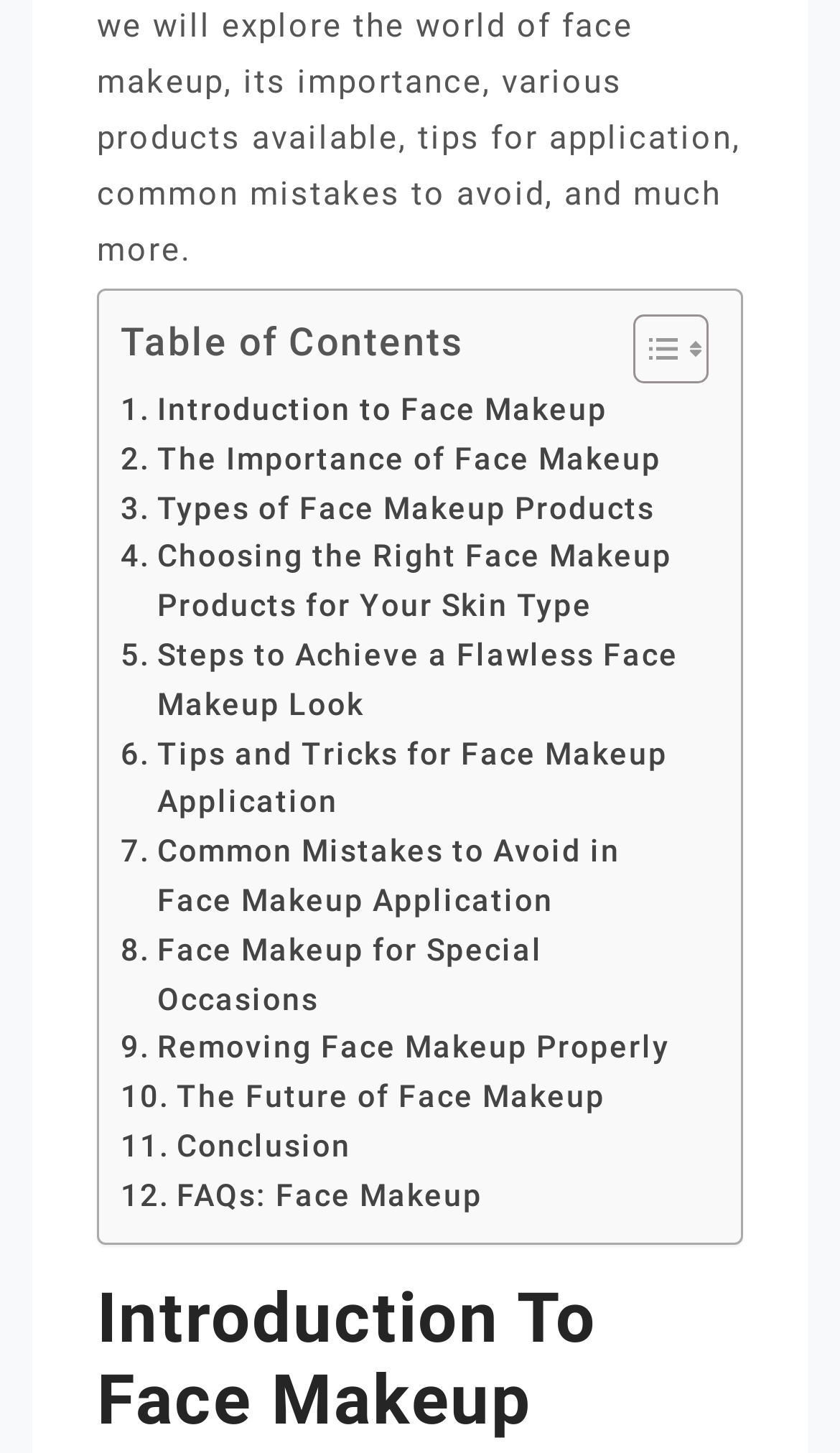Find the bounding box coordinates of the clickable area required to complete the following action: "Explore Types of Face Makeup Products".

[0.144, 0.333, 0.779, 0.367]